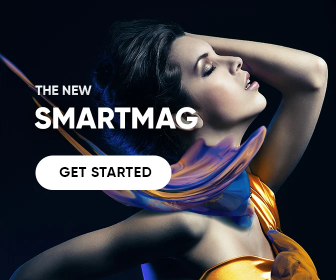Describe the image thoroughly.

The image presents a vibrant promotional graphic for "The New SmartMag." Featuring a striking model with flowing hair and an expressive pose, the design emphasizes a sense of elegance and creativity. The model is adorned in a dramatic, flowing garment that blends seamlessly with the colorful artistic backdrop, suggesting movement and dynamism. 

In the forefront, a bold call-to-action button reads "GET STARTED," inviting viewers to engage with the content. The sophisticated use of light and color enhances the visual appeal, positioning SmartMag as a modern and innovative publication that resonates with art and design enthusiasts. This captivating image embodies a fusion of style and inspiration, aiming to attract a creative audience ready to explore new ideas.